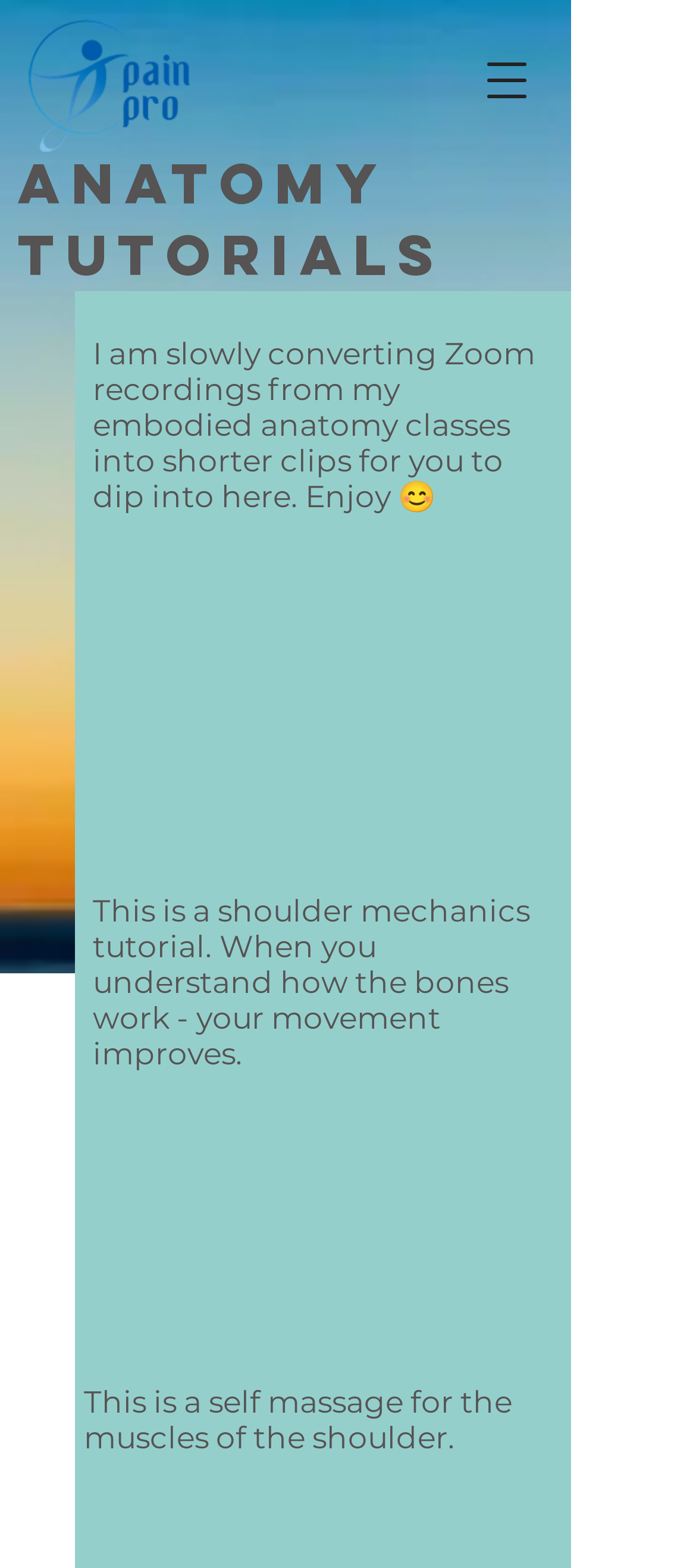Respond to the following question with a brief word or phrase:
What is the purpose of the self massage tutorial?

for the muscles of the shoulder